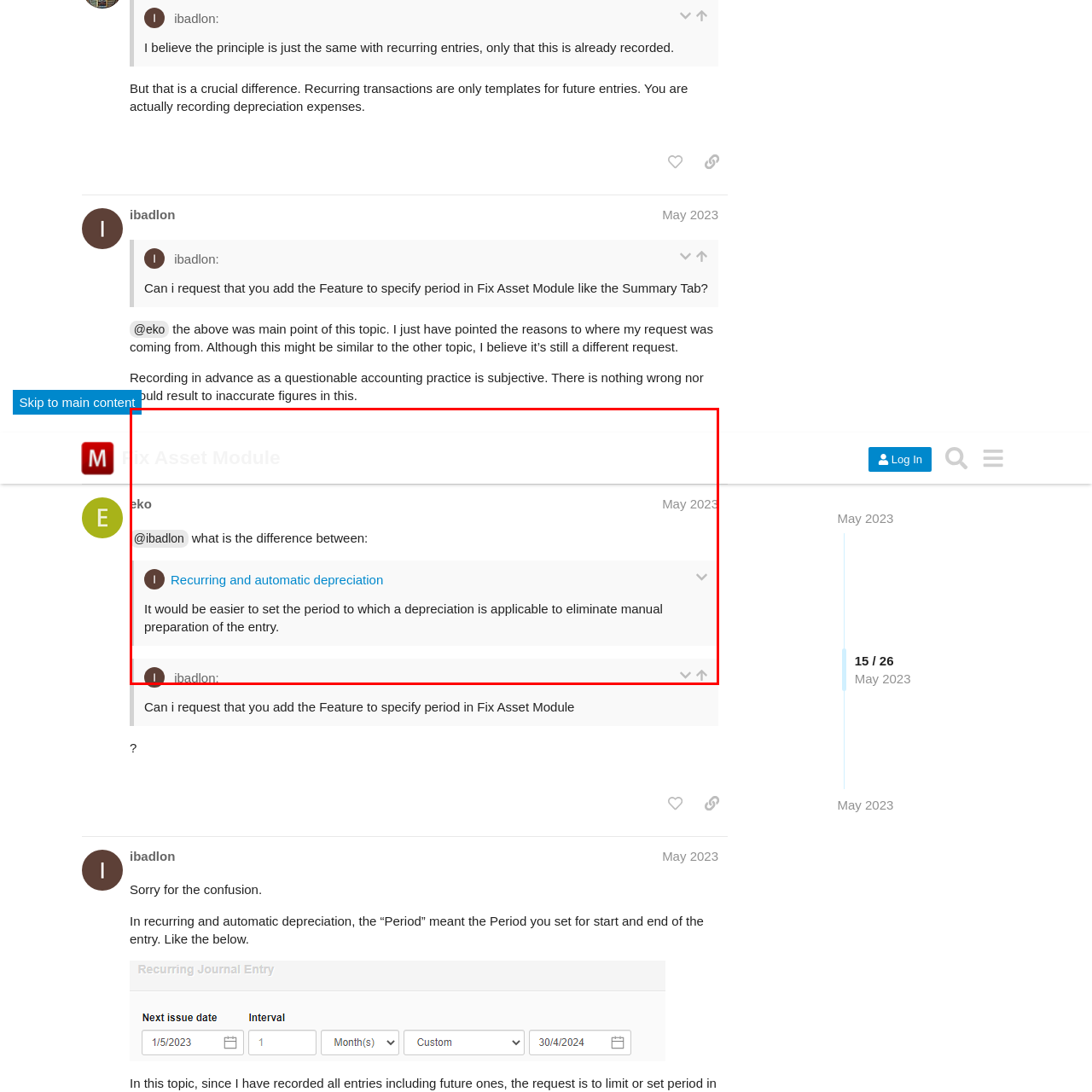What is the topic of discussion in the forum?
Look closely at the image inside the red bounding box and answer the question with as much detail as possible.

The topic of discussion is determined by analyzing the context of the conversation, which focuses on the topic of fixed asset management, particularly in understanding the difference between 'Recurring and automatic depreciation'.